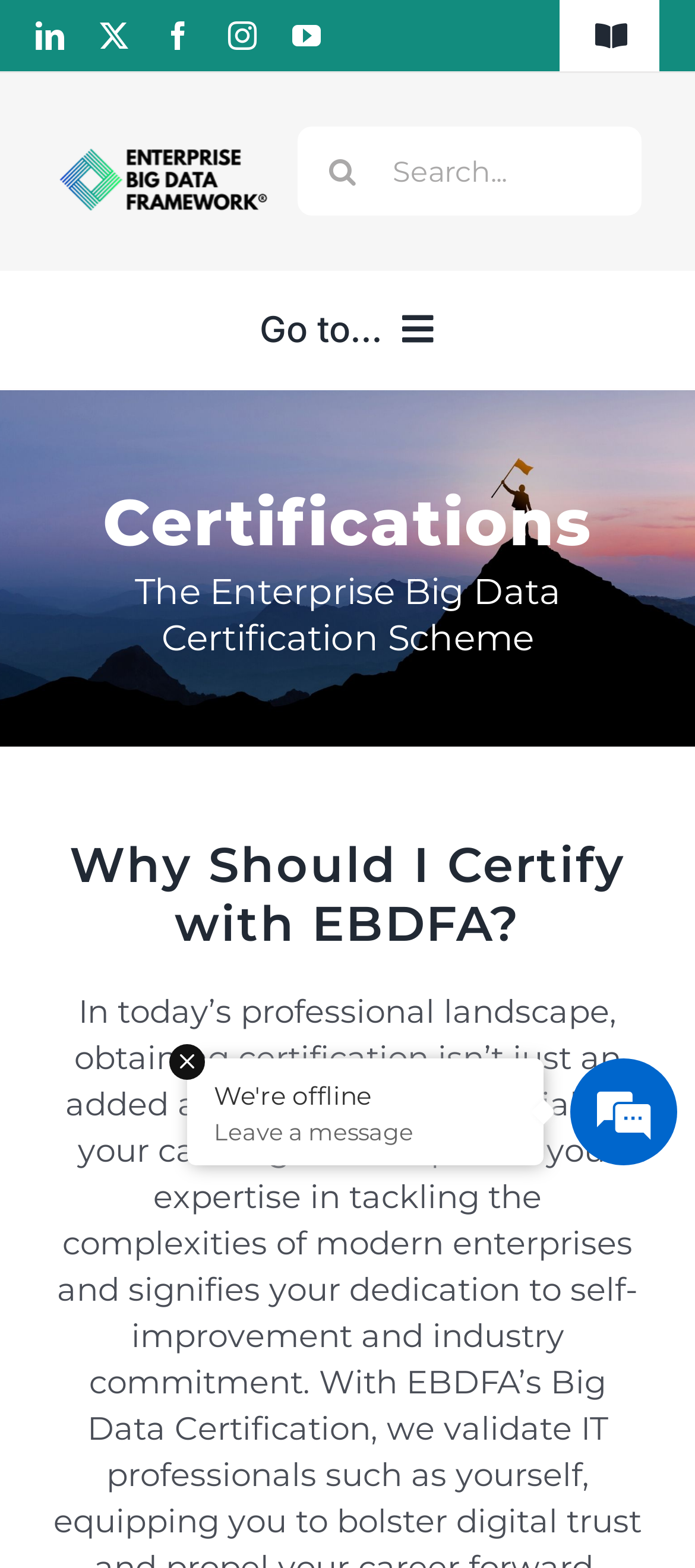Is the website currently online?
Provide a detailed answer to the question, using the image to inform your response.

The website is currently offline, as indicated by the message 'We're offline' and the option to 'Leave a message'.